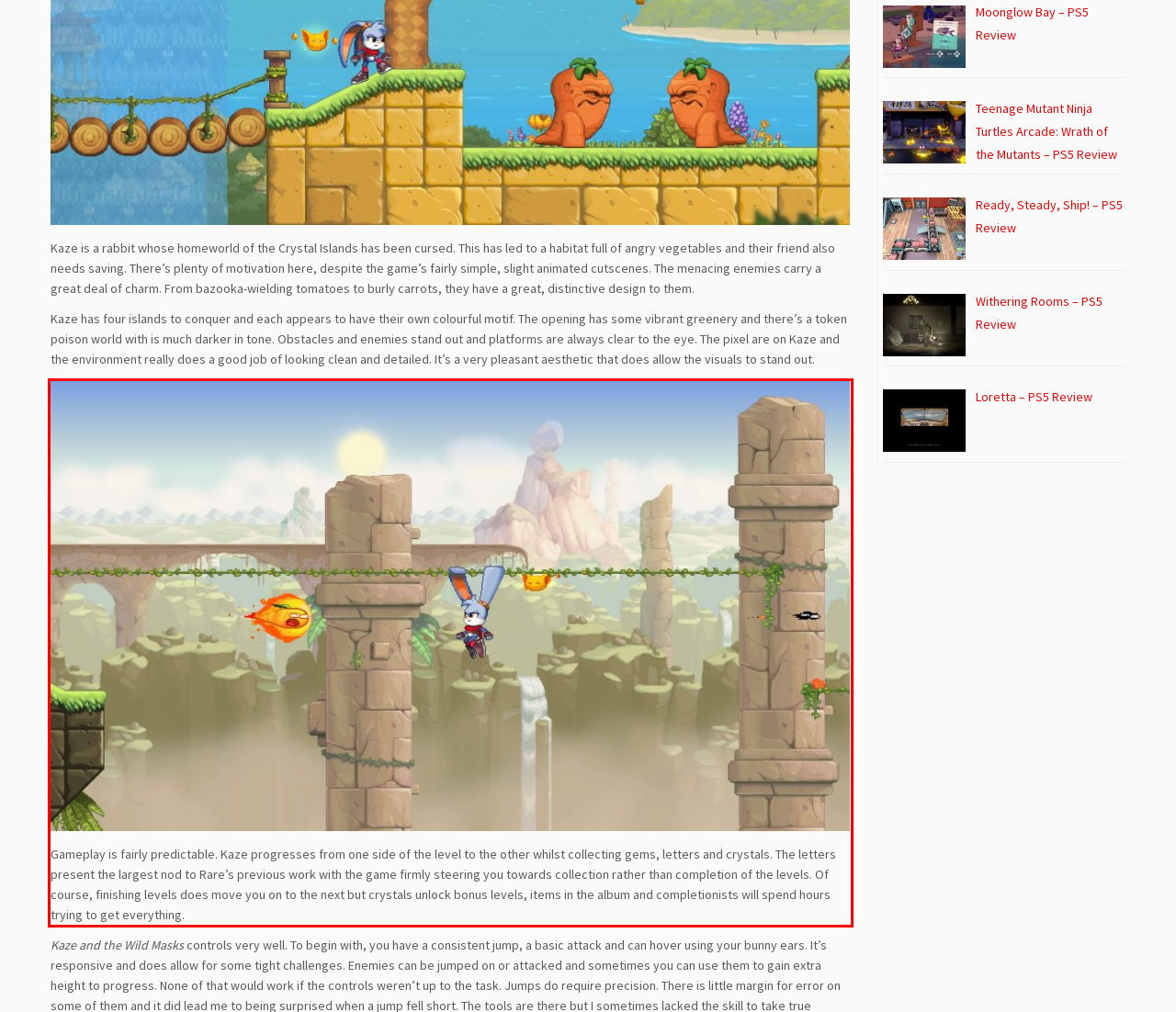Please identify and extract the text from the UI element that is surrounded by a red bounding box in the provided webpage screenshot.

Gameplay is fairly predictable. Kaze progresses from one side of the level to the other whilst collecting gems, letters and crystals. The letters present the largest nod to Rare’s previous work with the game firmly steering you towards collection rather than completion of the levels. Of course, finishing levels does move you on to the next but crystals unlock bonus levels, items in the album and completionists will spend hours trying to get everything.